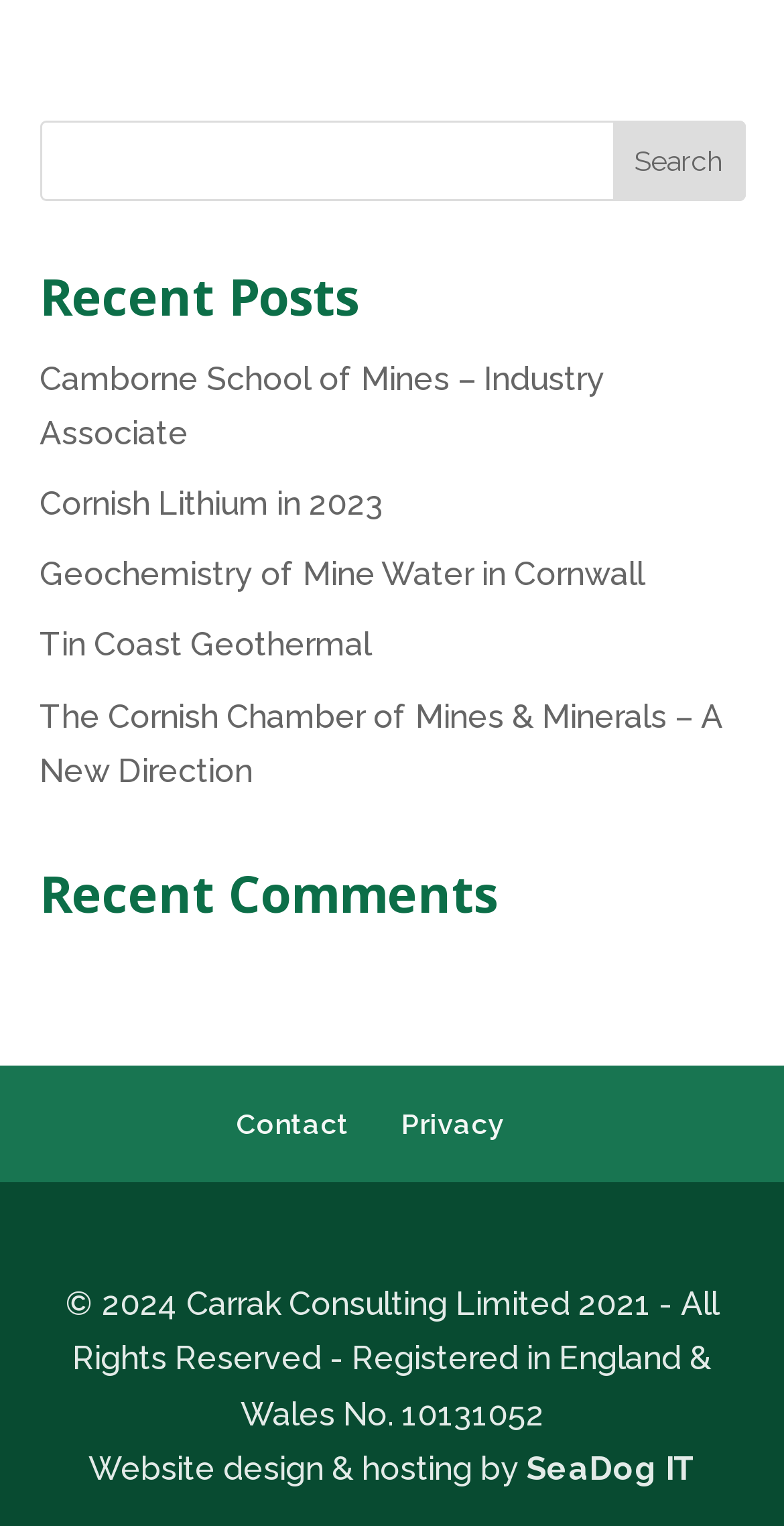Specify the bounding box coordinates of the region I need to click to perform the following instruction: "check recent comments". The coordinates must be four float numbers in the range of 0 to 1, i.e., [left, top, right, bottom].

[0.05, 0.562, 0.95, 0.622]